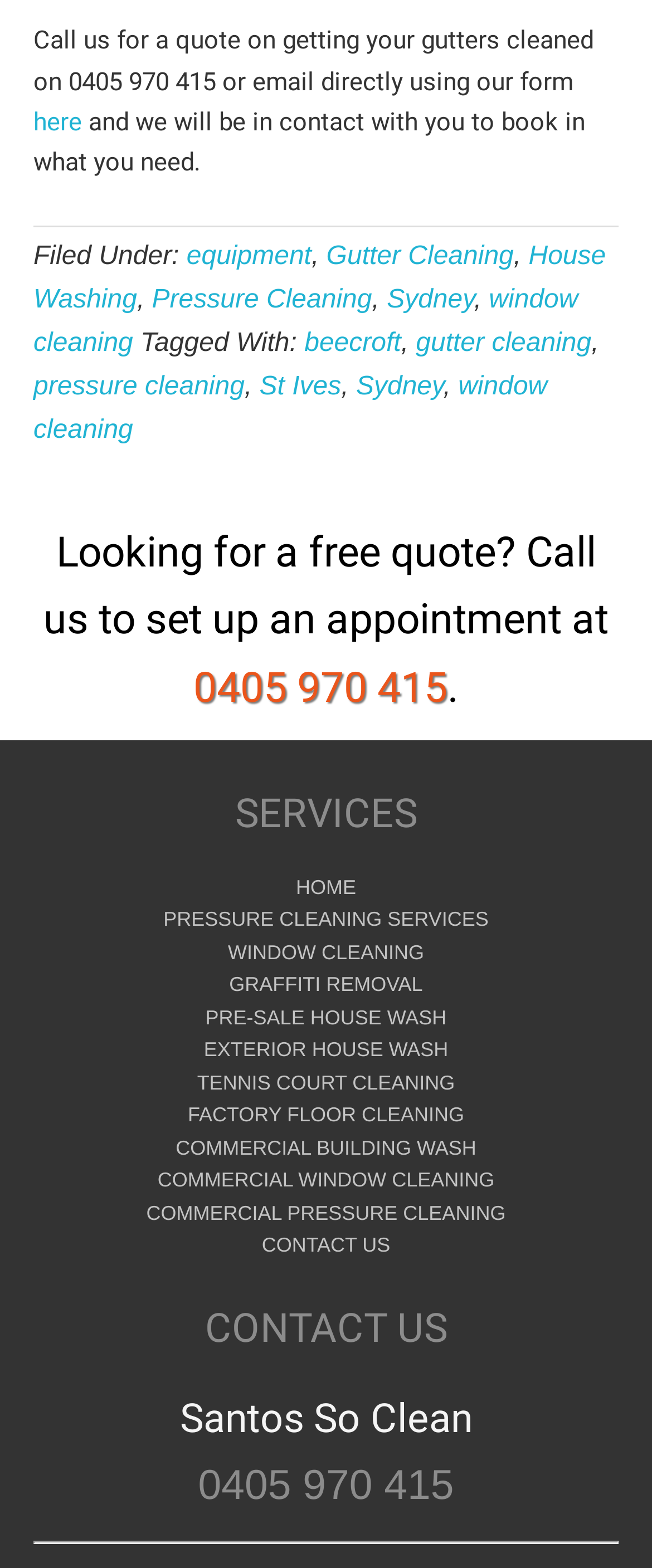Predict the bounding box for the UI component with the following description: "Home".

[0.454, 0.558, 0.546, 0.573]